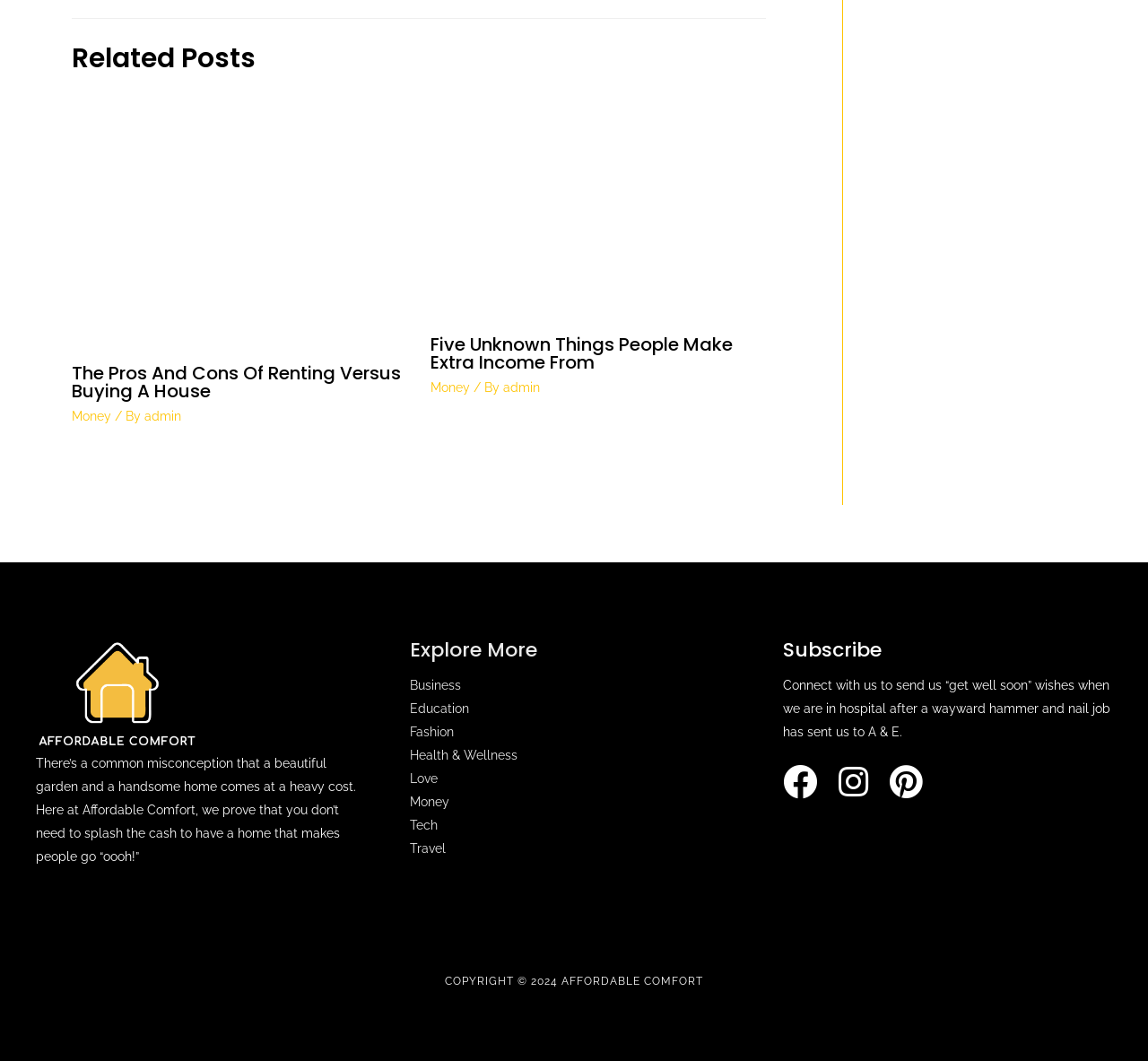Please identify the bounding box coordinates of the area I need to click to accomplish the following instruction: "Read more about The Pros And Cons Of Renting Versus Buying A House".

[0.062, 0.202, 0.355, 0.218]